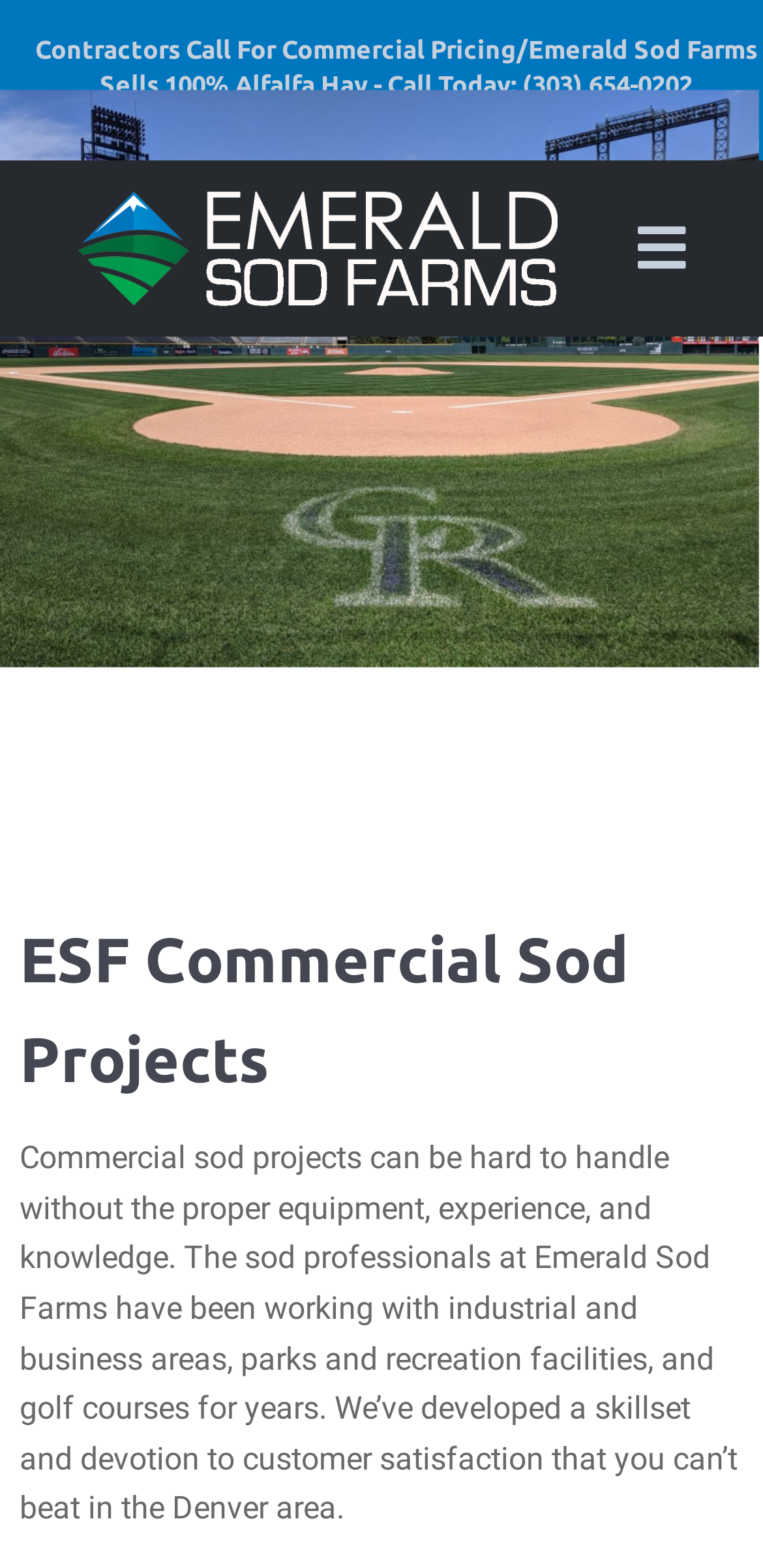Analyze the image and answer the question with as much detail as possible: 
What is the focus of Emerald Sod Farms' work?

I determined this by reading the static text element that says 'We’ve developed a skillset and devotion to customer satisfaction that you can’t beat in the Denver area'.